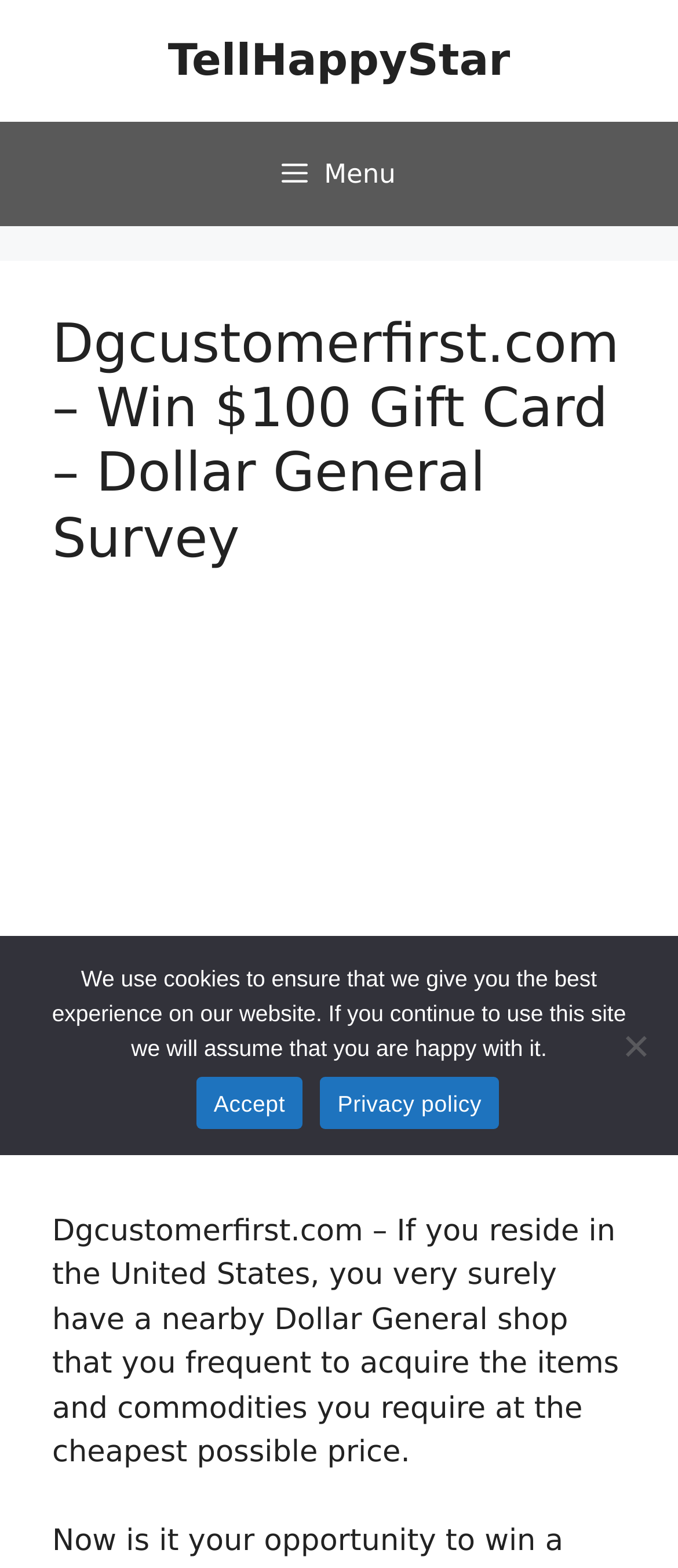Please find the bounding box for the following UI element description. Provide the coordinates in (top-left x, top-left y, bottom-right x, bottom-right y) format, with values between 0 and 1: aria-label="Advertisement" name="aswift_1" title="Advertisement"

[0.0, 0.402, 1.0, 0.763]